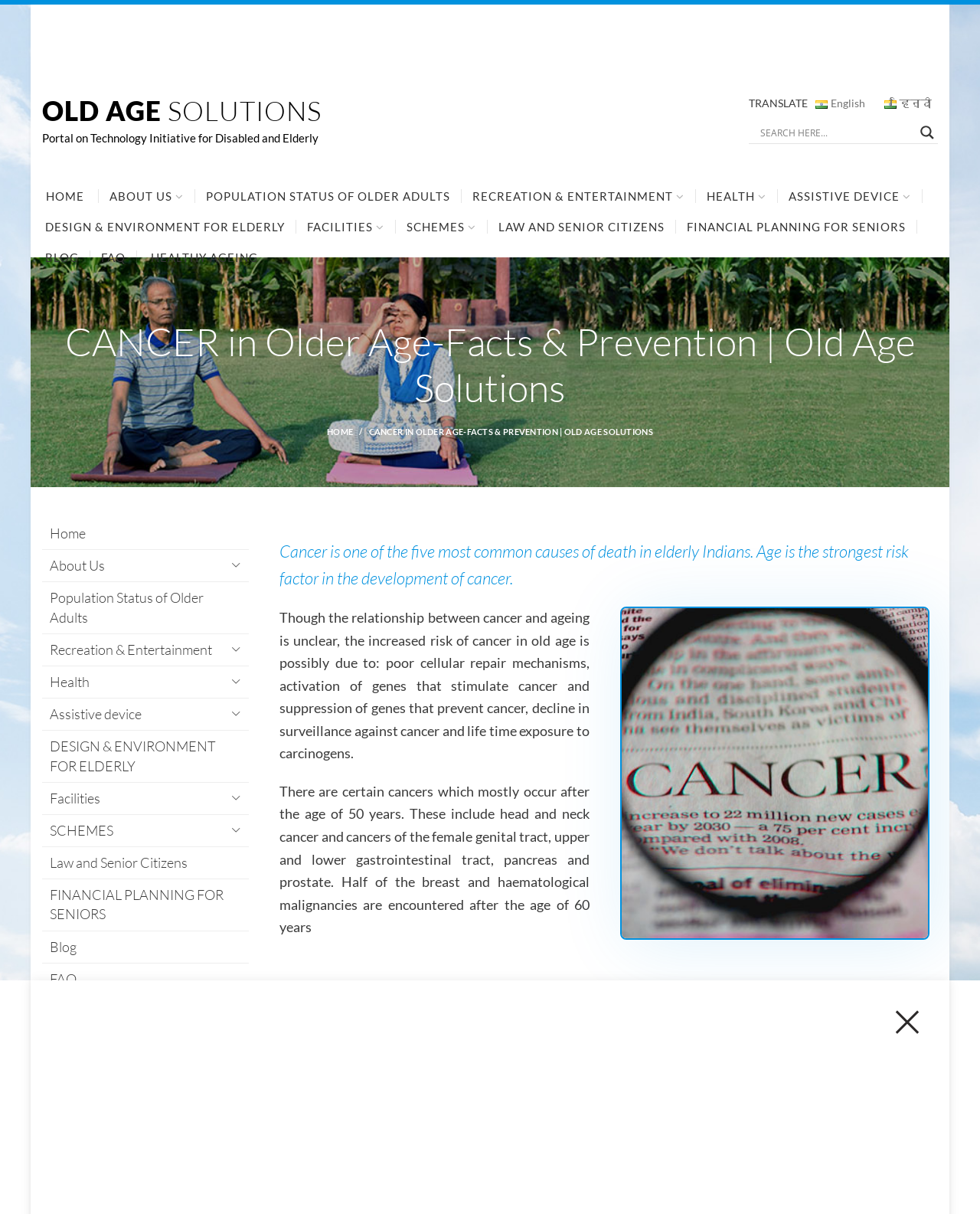What languages can the webpage be translated to? Analyze the screenshot and reply with just one word or a short phrase.

English and Hindi